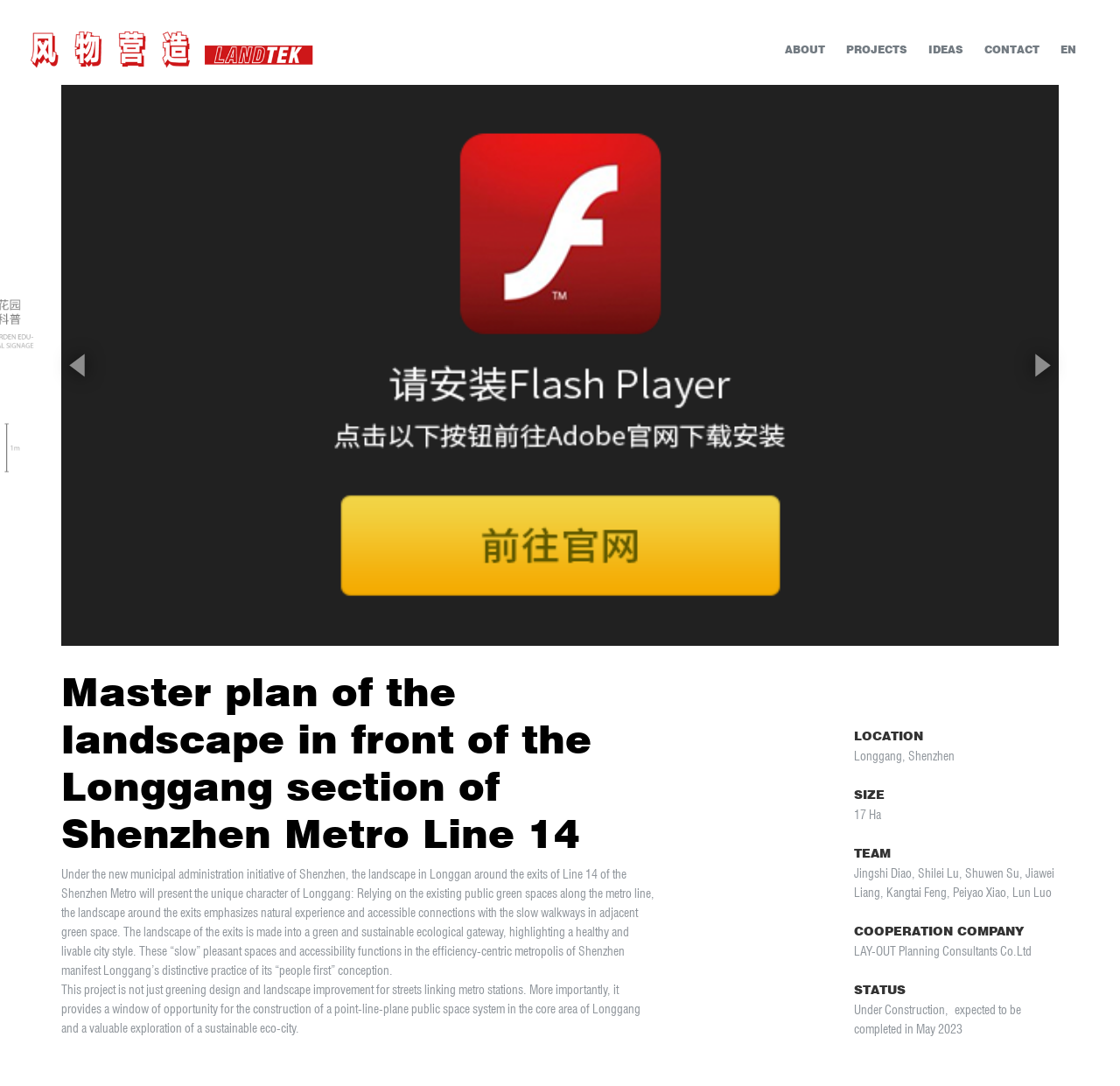What is the location of the project?
Please answer the question with as much detail as possible using the screenshot.

The location of the project can be found in the section labeled 'LOCATION', which is located in the middle of the webpage. The text 'Longgang, Shenzhen' is listed as the location.